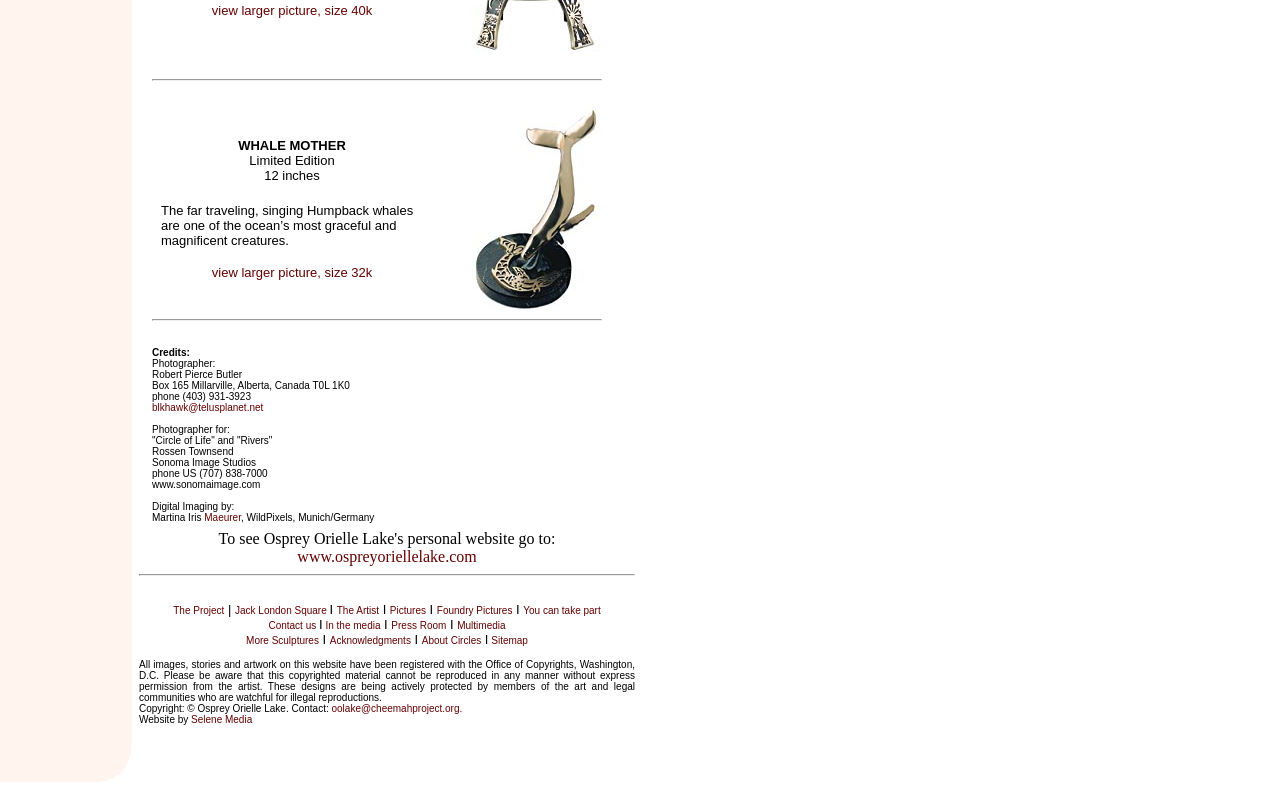What is the title of the sculpture?
Answer the question in a detailed and comprehensive manner.

I inferred this answer by looking at the text 'WHALE MOTHER Limited Edition 12 inches' which is likely to be the title of the sculpture.